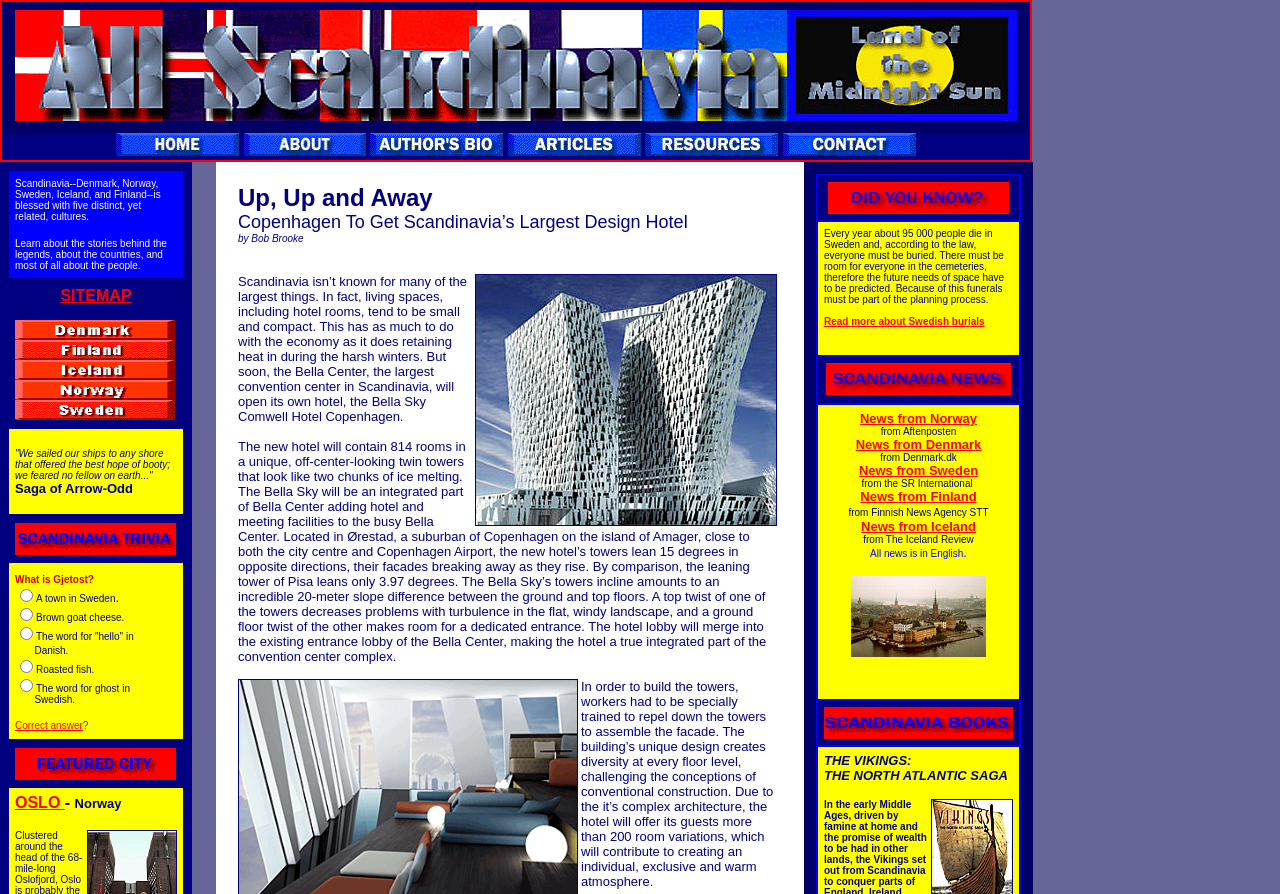Please identify the bounding box coordinates for the region that you need to click to follow this instruction: "Click the Correct answer link".

[0.012, 0.806, 0.065, 0.818]